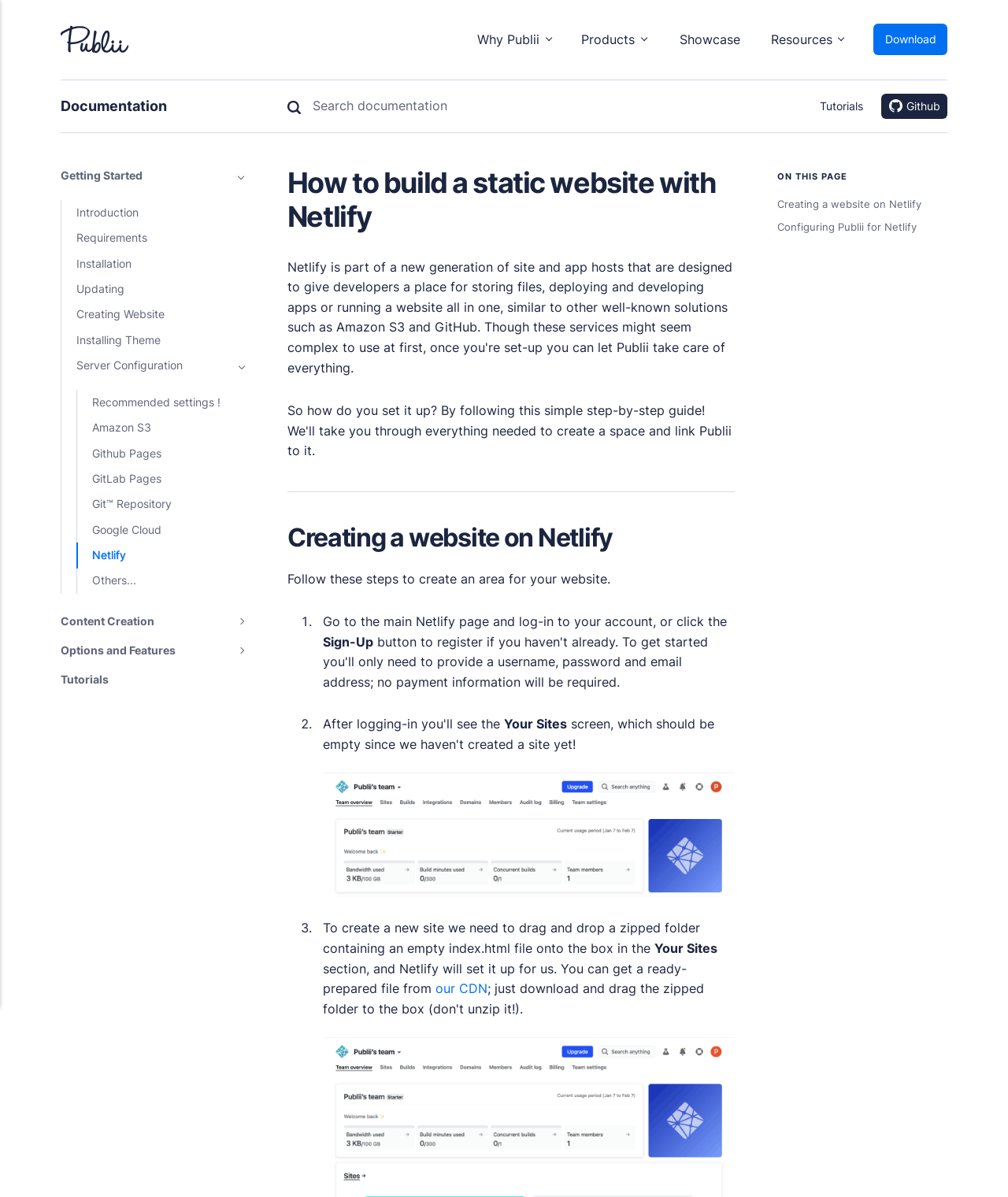Can you identify the bounding box coordinates of the clickable region needed to carry out this instruction: 'Get help from the 'Resources' section'? The coordinates should be four float numbers within the range of 0 to 1, stated as [left, top, right, bottom].

[0.753, 0.0, 0.837, 0.066]